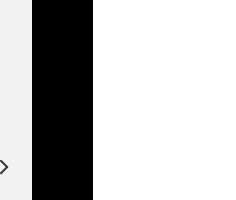Where is the icon likely to be used?
Please describe in detail the information shown in the image to answer the question.

The icon is likely to be used in digital interfaces, such as websites or applications, to guide users to move forward in their browsing experience.